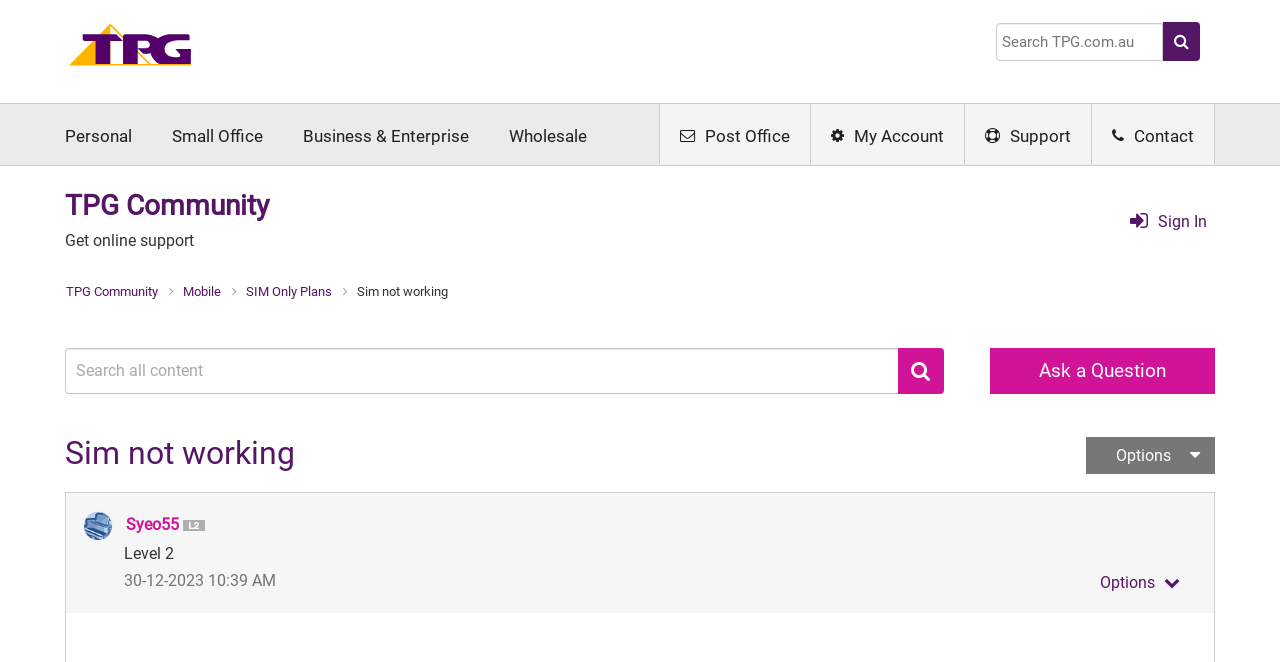Give a succinct answer to this question in a single word or phrase: 
What is the date and time of the post?

30-12-2023 10:39 AM